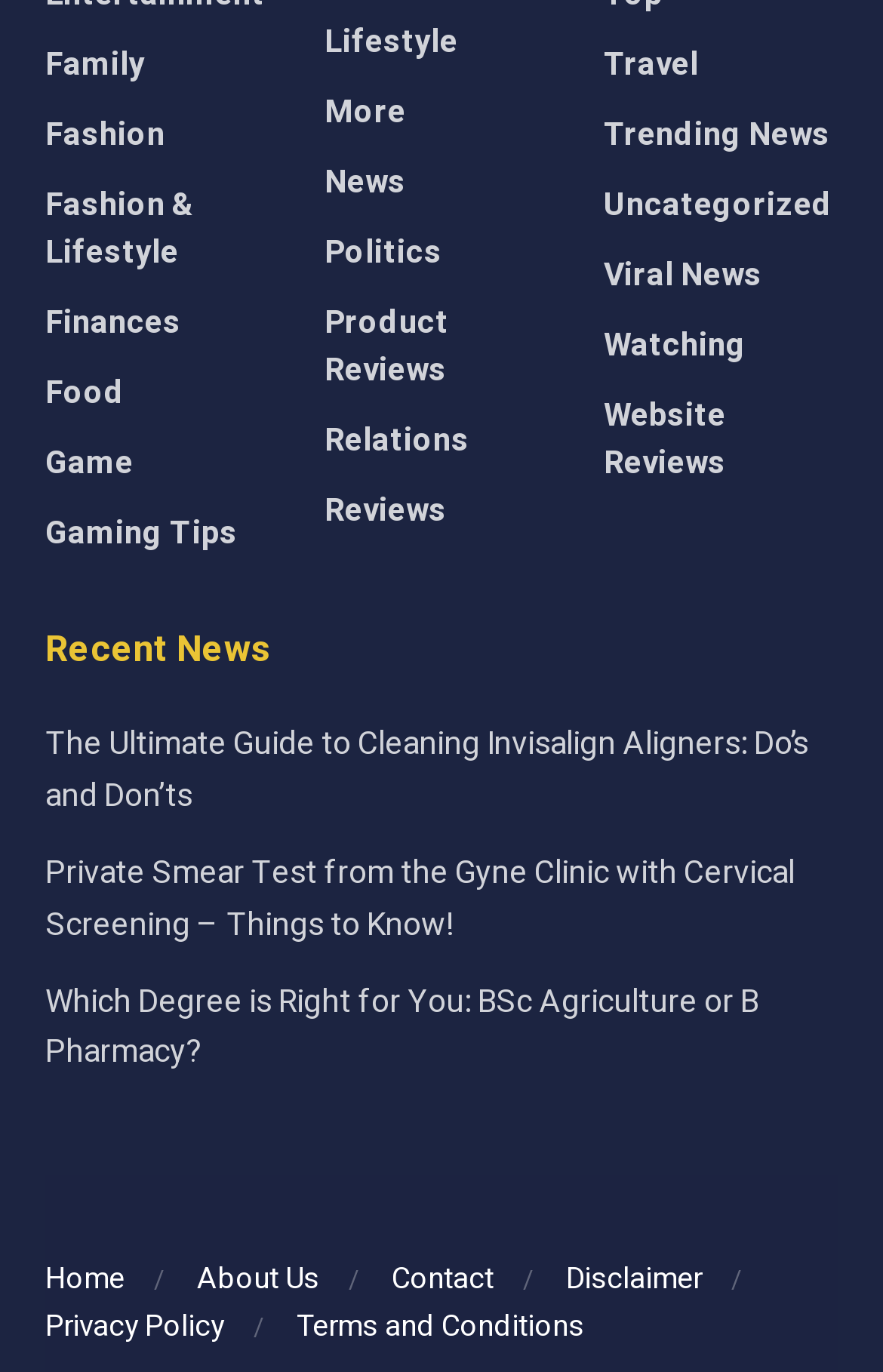Find the bounding box coordinates of the clickable area required to complete the following action: "Visit the 'About Us' page".

[0.223, 0.916, 0.362, 0.948]